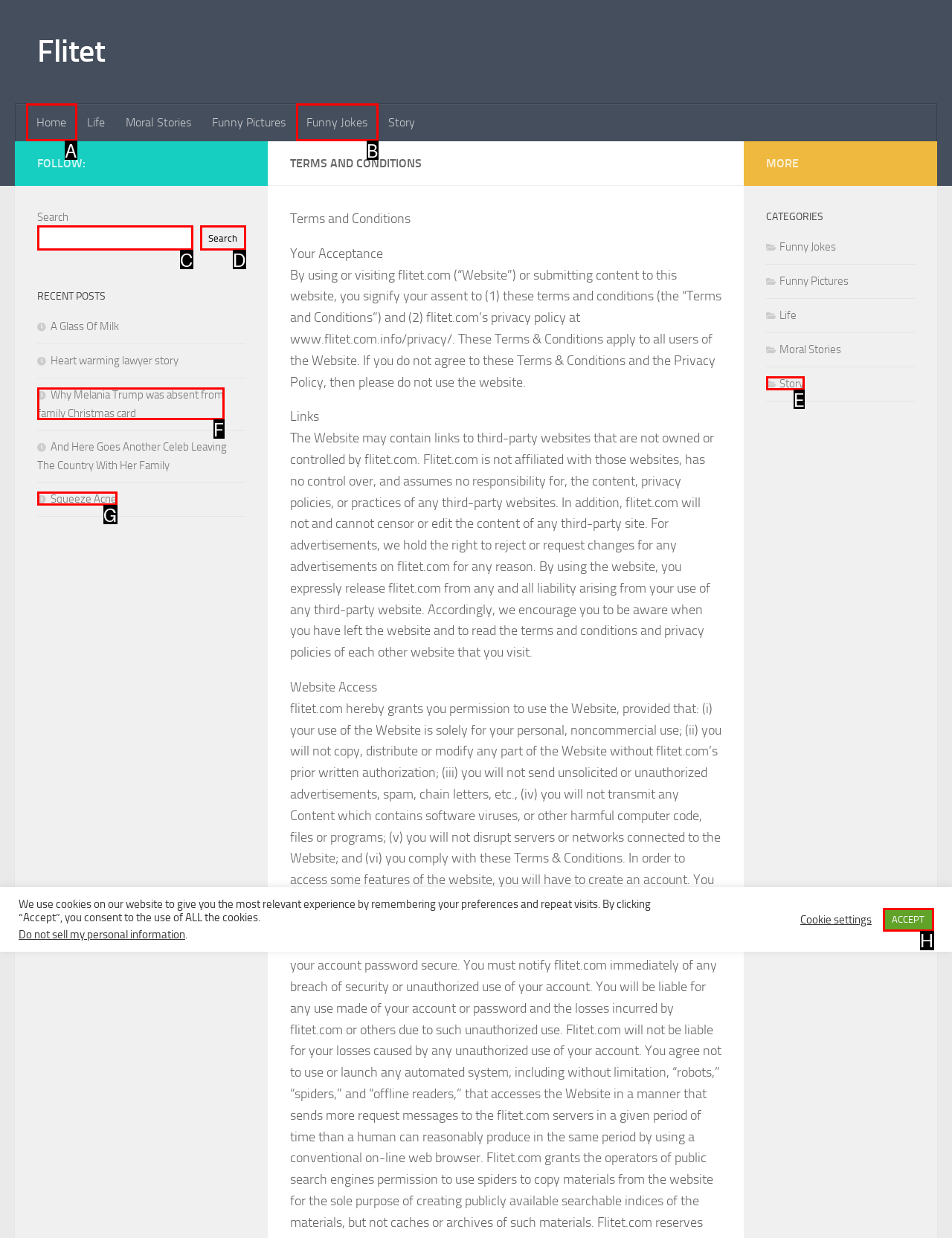Identify the HTML element that corresponds to the description: Search
Provide the letter of the matching option from the given choices directly.

D